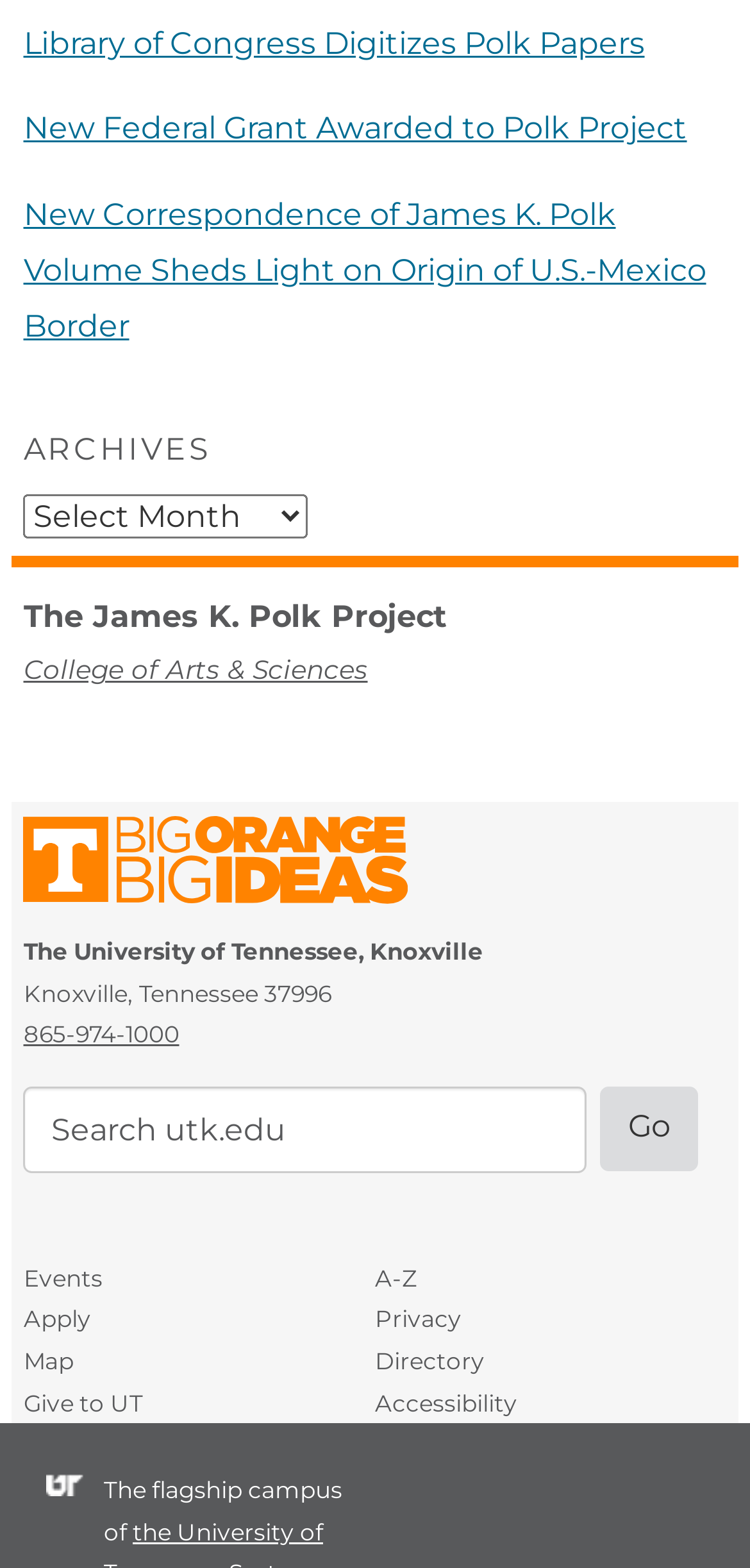Given the element description: "Privacy", predict the bounding box coordinates of the UI element it refers to, using four float numbers between 0 and 1, i.e., [left, top, right, bottom].

[0.5, 0.828, 0.969, 0.855]